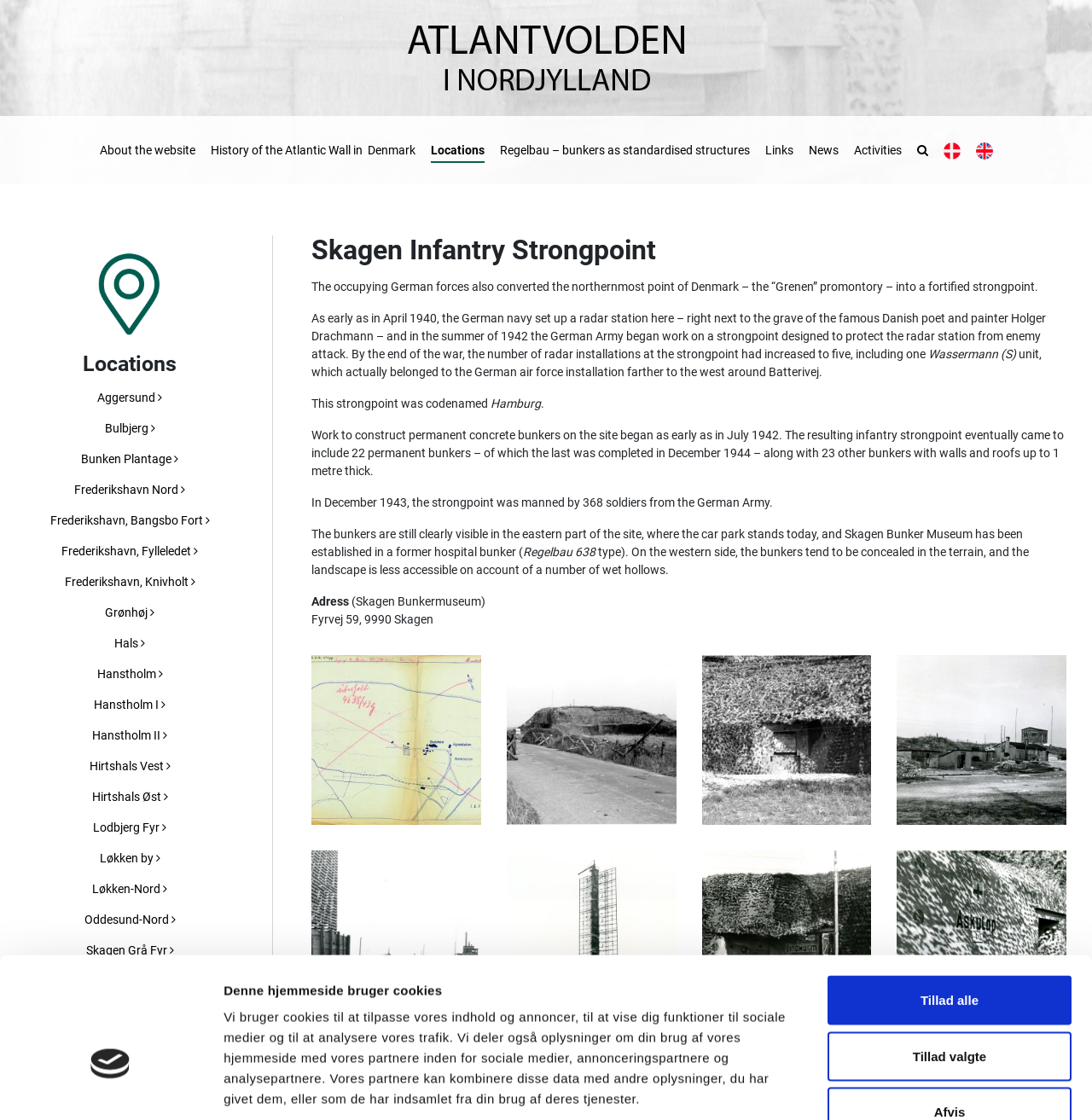Please identify the webpage's heading and generate its text content.

Skagen Infantry Strongpoint